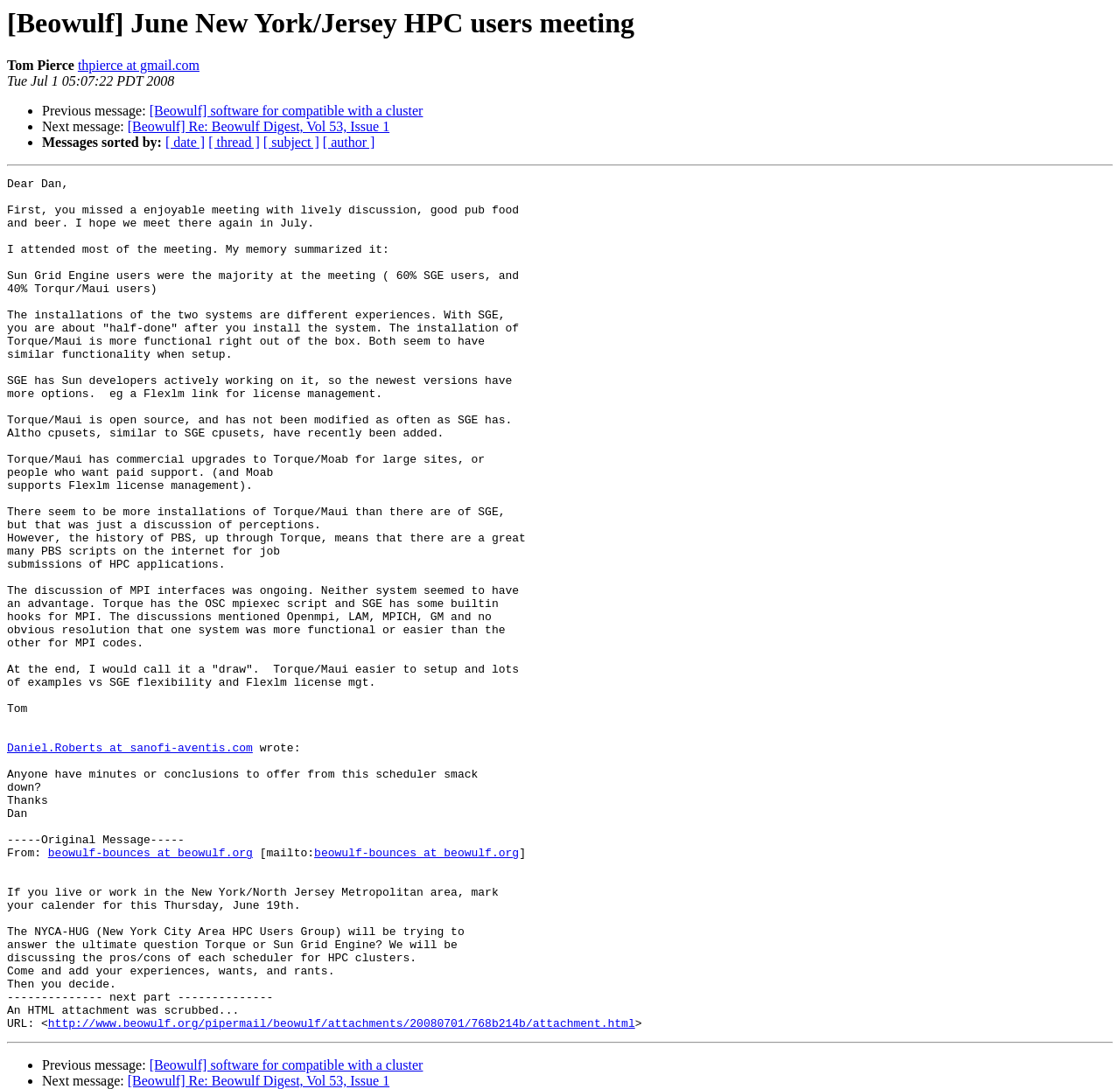Find the bounding box coordinates for the element that must be clicked to complete the instruction: "Check the date of the message". The coordinates should be four float numbers between 0 and 1, indicated as [left, top, right, bottom].

[0.148, 0.124, 0.183, 0.138]